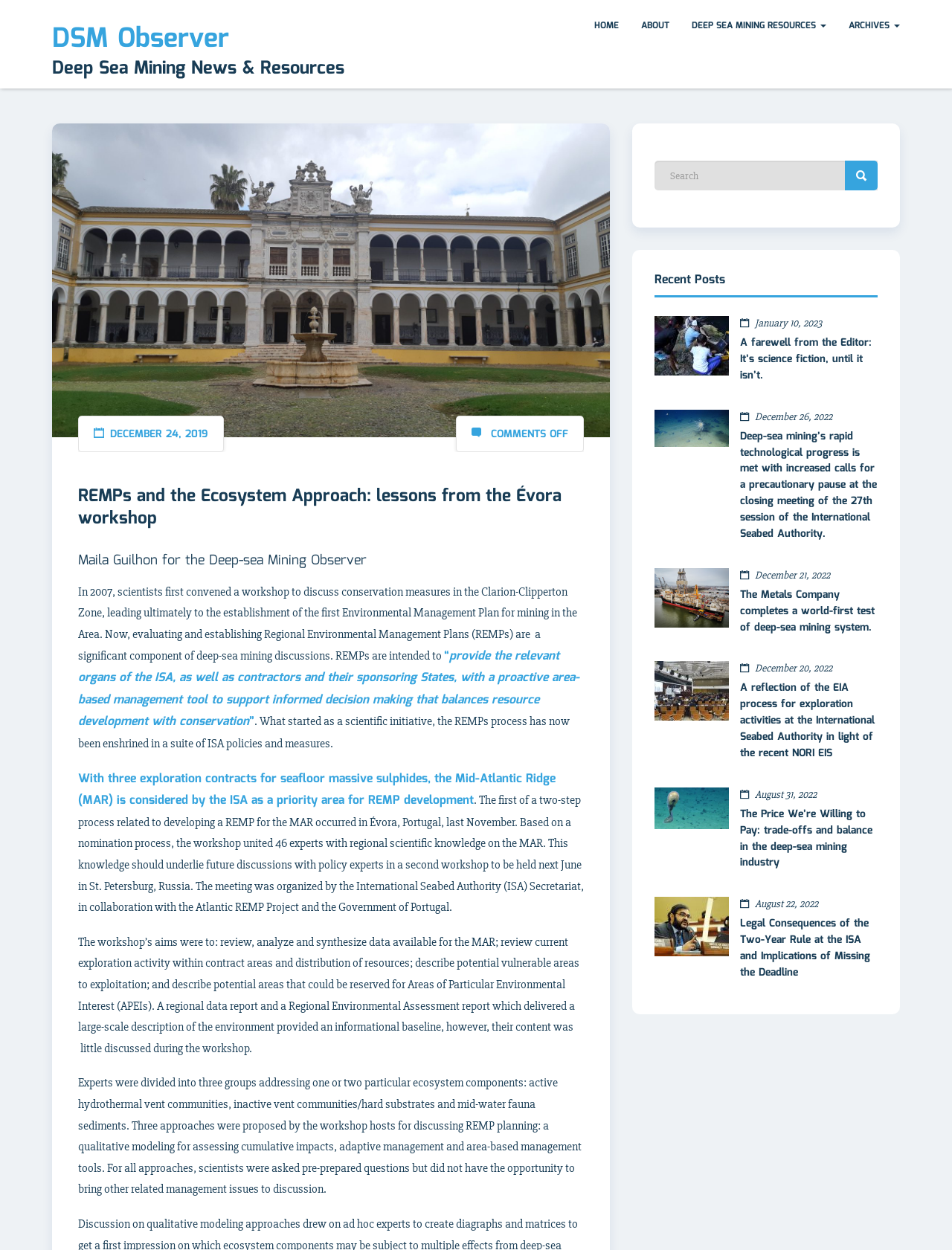For the following element description, predict the bounding box coordinates in the format (top-left x, top-left y, bottom-right x, bottom-right y). All values should be floating point numbers between 0 and 1. Description: alt="Mining the Ocean"

[0.688, 0.63, 0.766, 0.663]